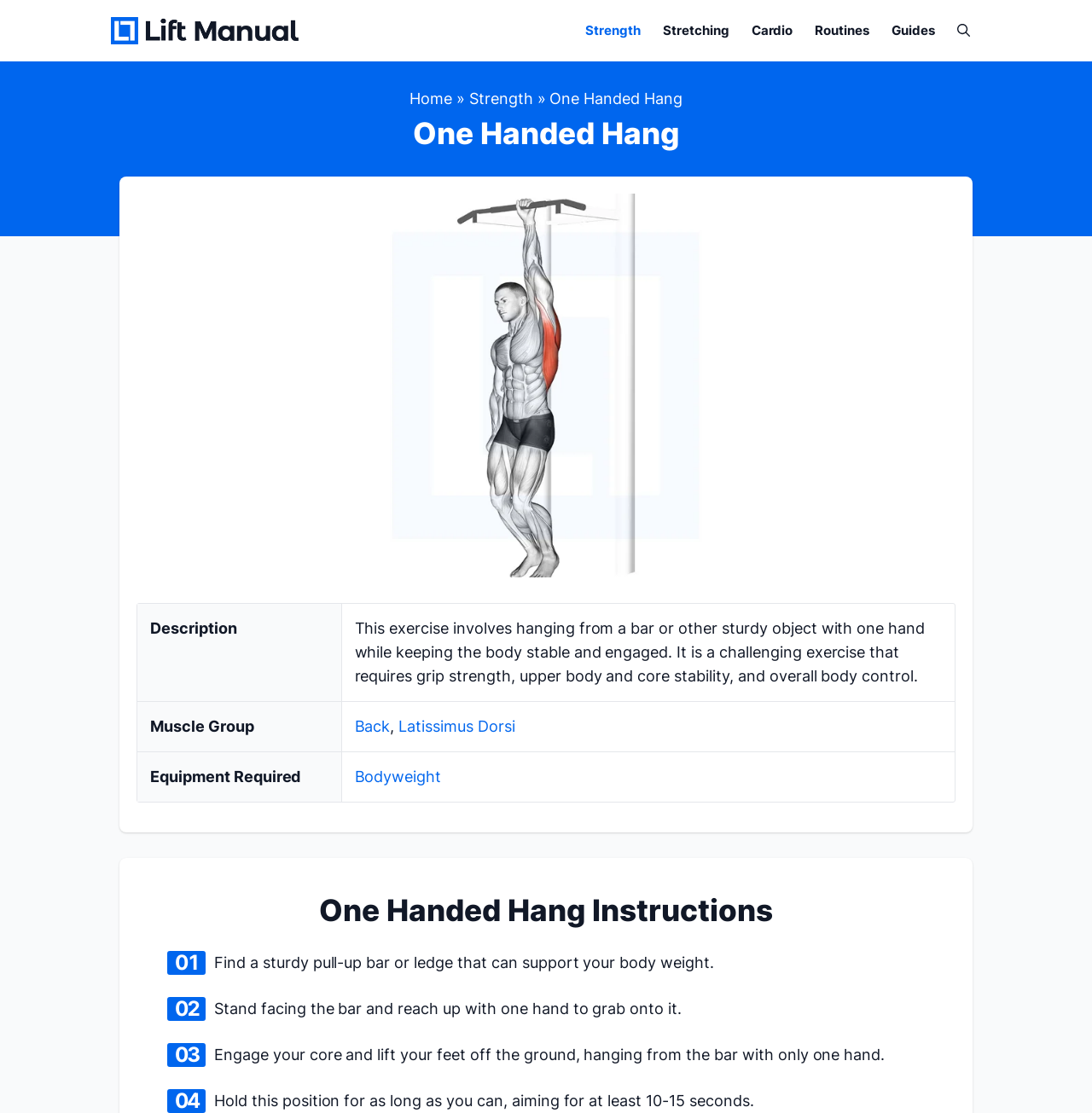How many hands are used to grab the bar in the one handed hang exercise?
Please provide a single word or phrase as your answer based on the screenshot.

One